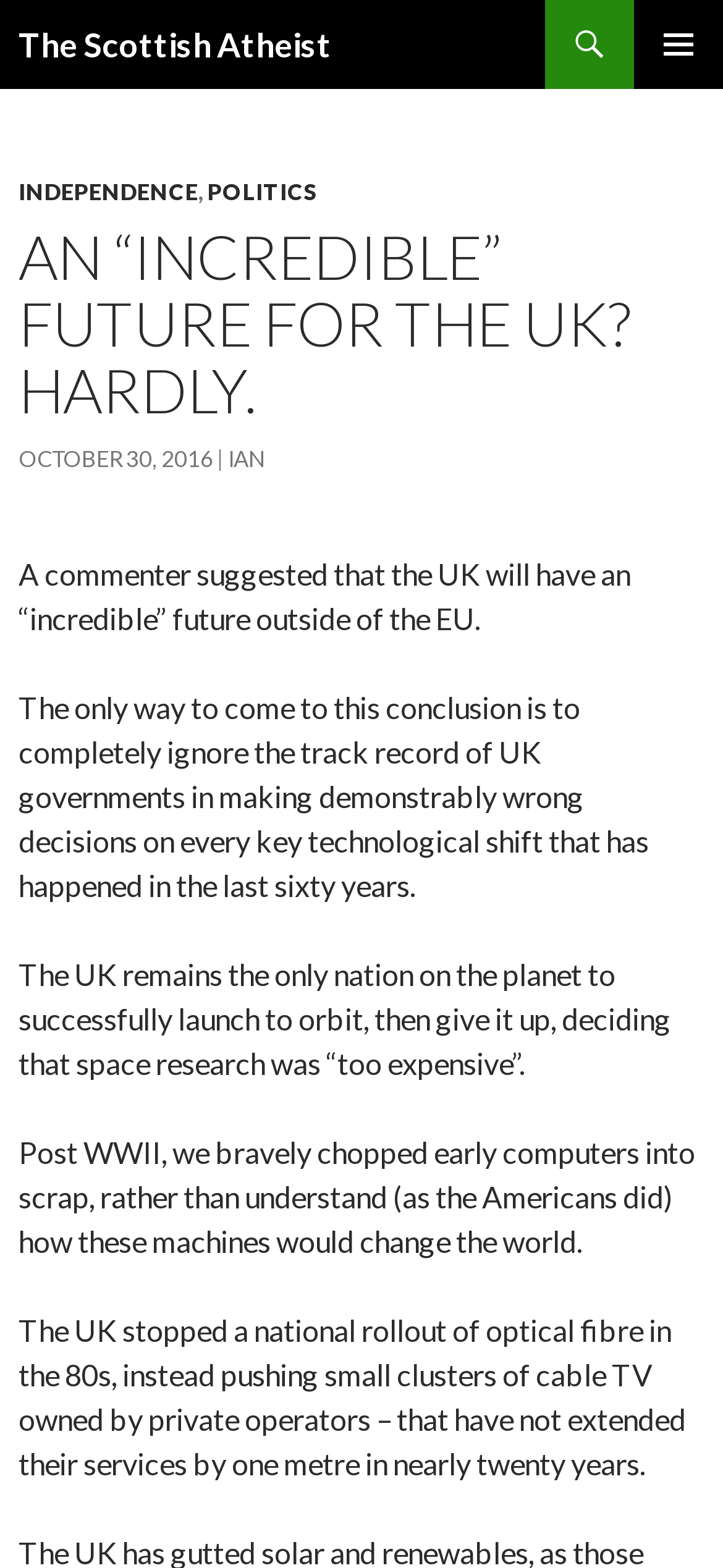Respond concisely with one word or phrase to the following query:
How many main categories are listed in the header?

2